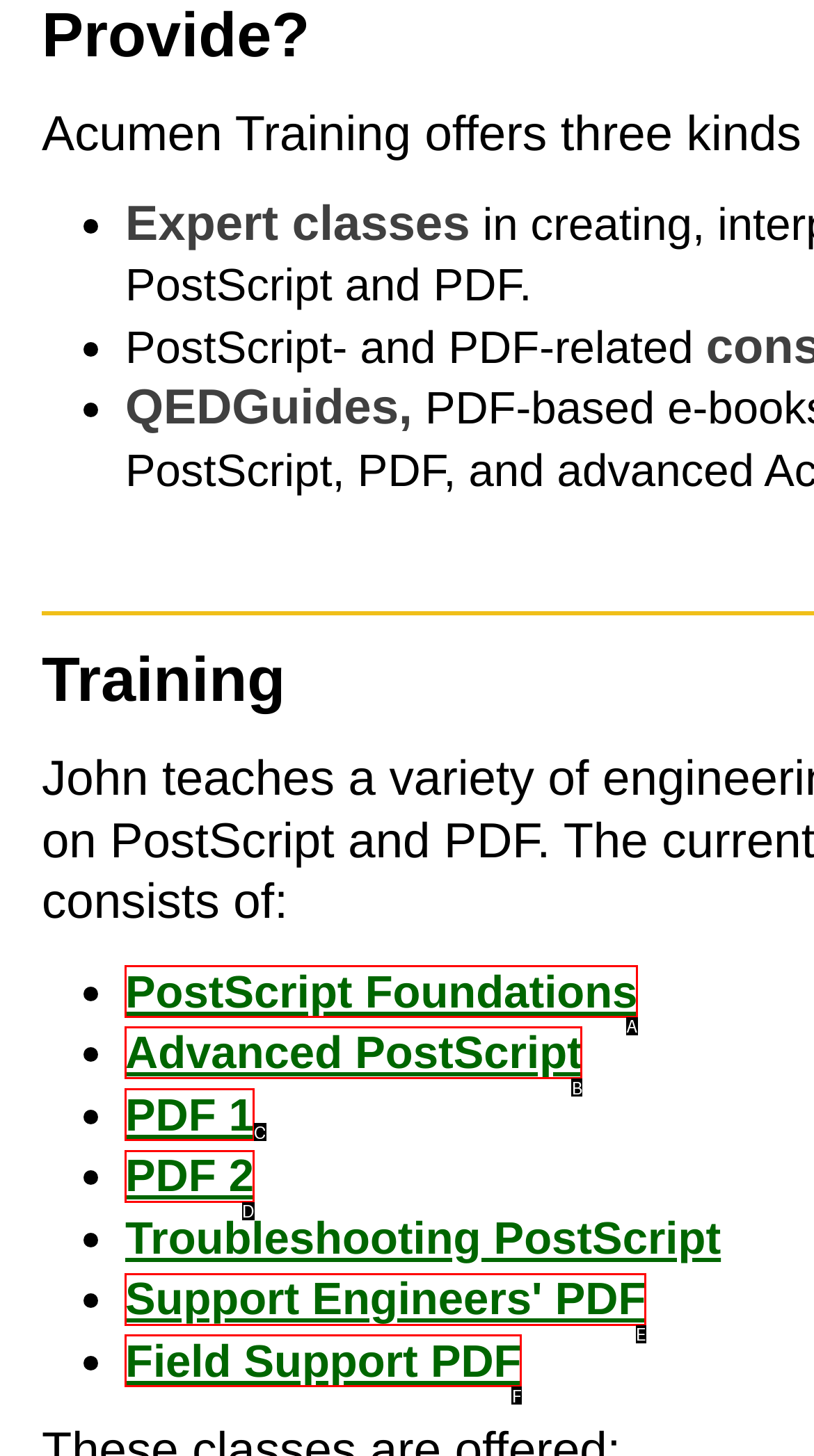Which option is described as follows: Support Engineers' PDF
Answer with the letter of the matching option directly.

E